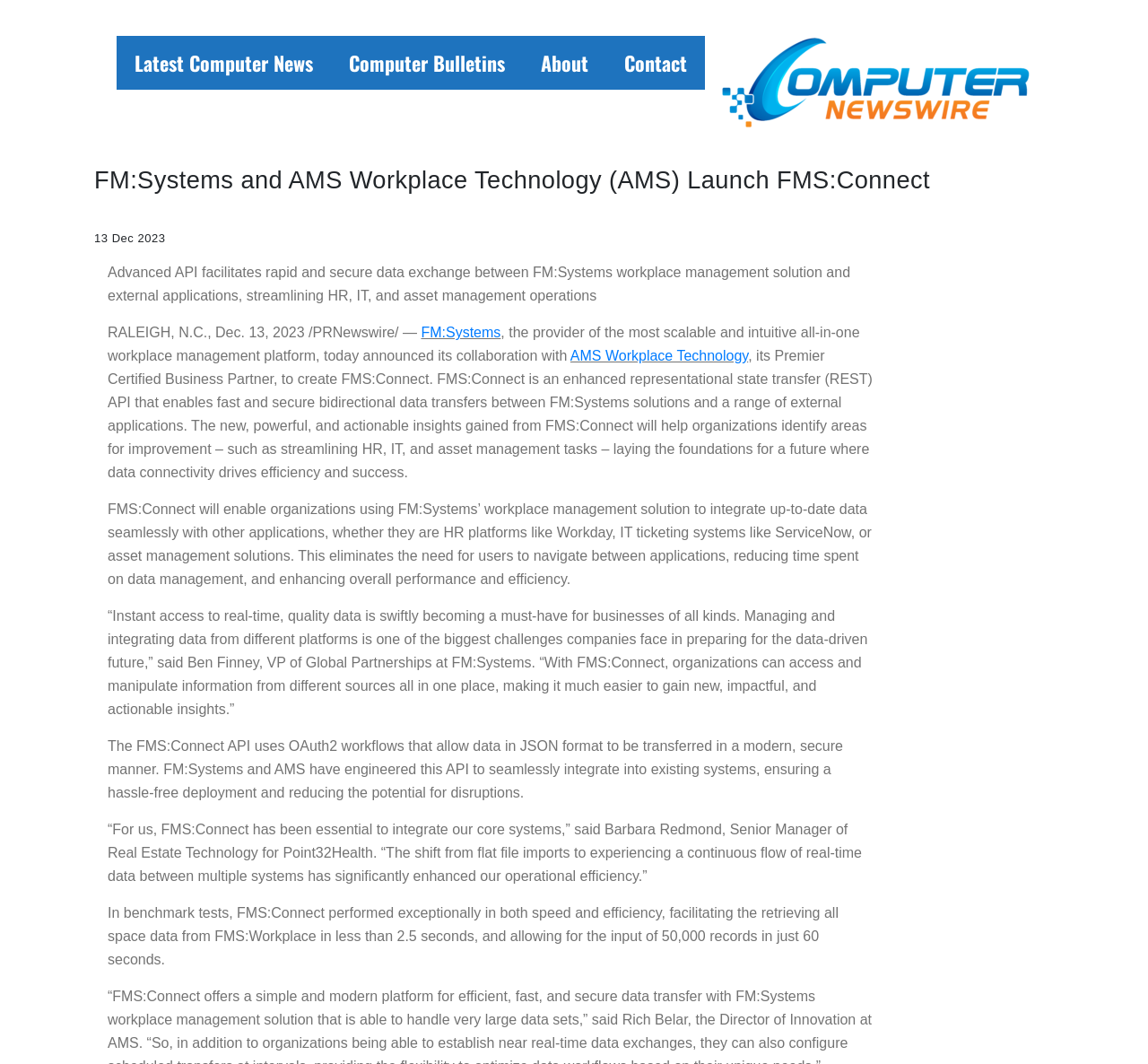Analyze the image and give a detailed response to the question:
What is the format of data transferred using FMS:Connect?

I found the answer by reading the paragraph that explains the technical details of FMS:Connect, which mentions that data is transferred in JSON format.